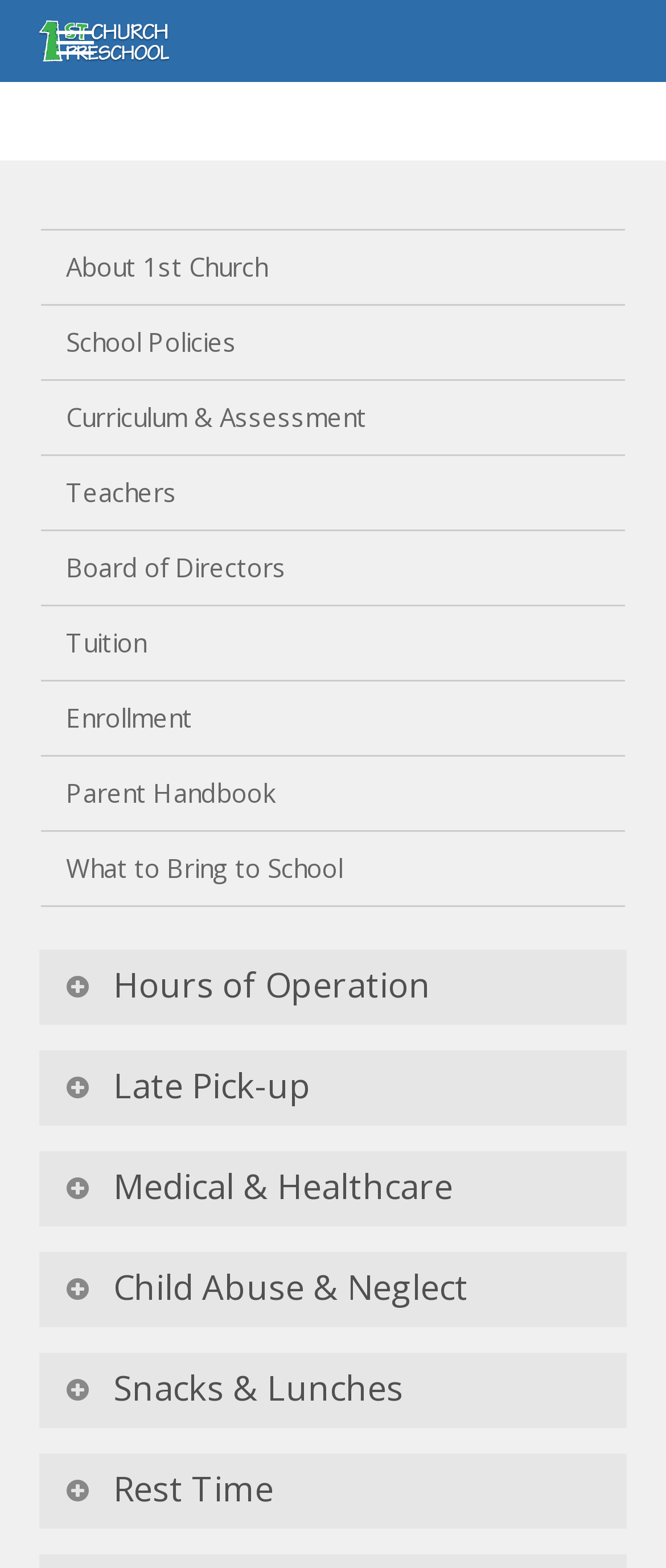Please identify the bounding box coordinates of the element on the webpage that should be clicked to follow this instruction: "Go to About 1st Church page". The bounding box coordinates should be given as four float numbers between 0 and 1, formatted as [left, top, right, bottom].

[0.06, 0.147, 0.94, 0.195]